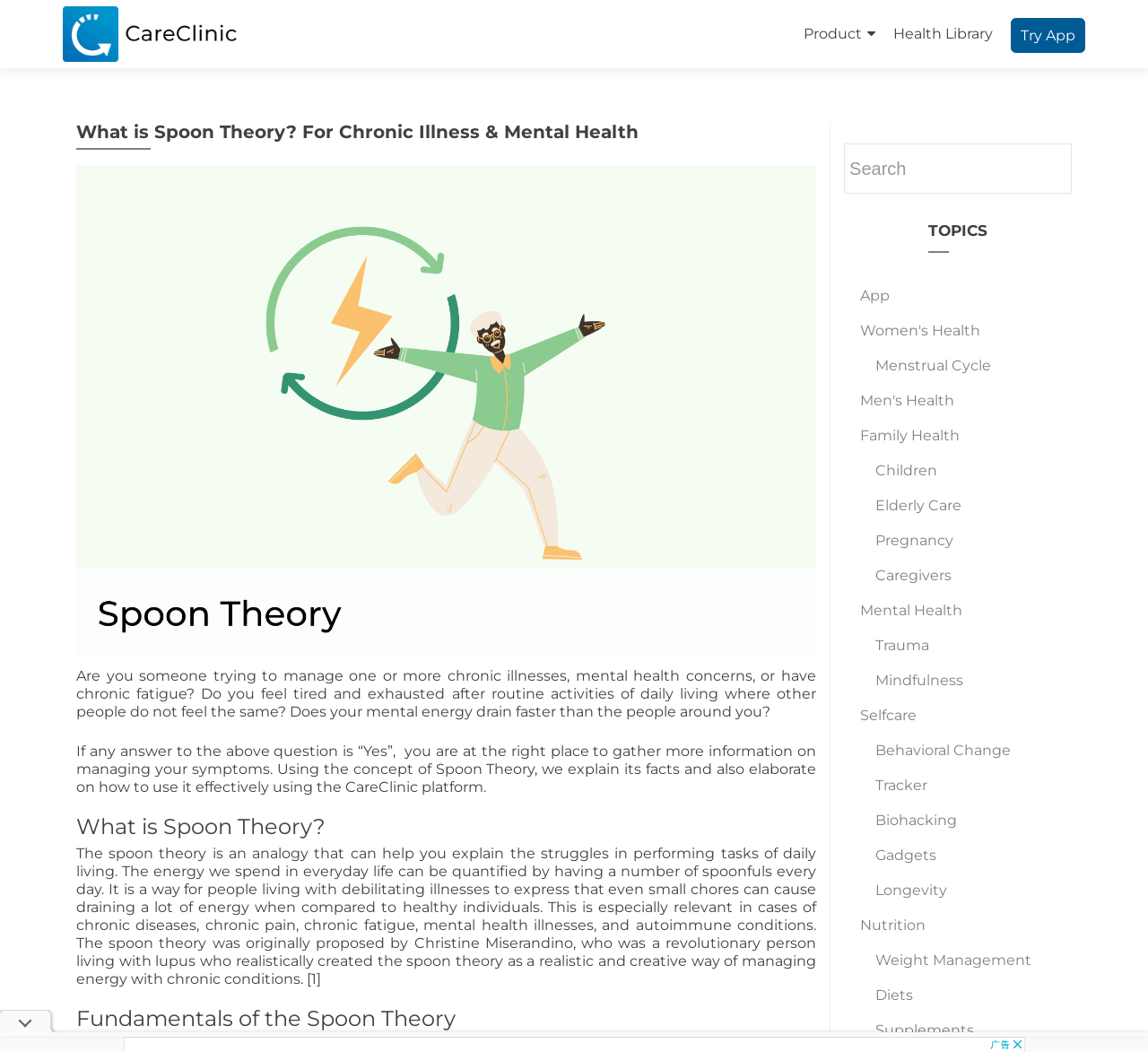Please identify the bounding box coordinates of the area that needs to be clicked to fulfill the following instruction: "Search for a topic."

[0.735, 0.136, 0.934, 0.184]